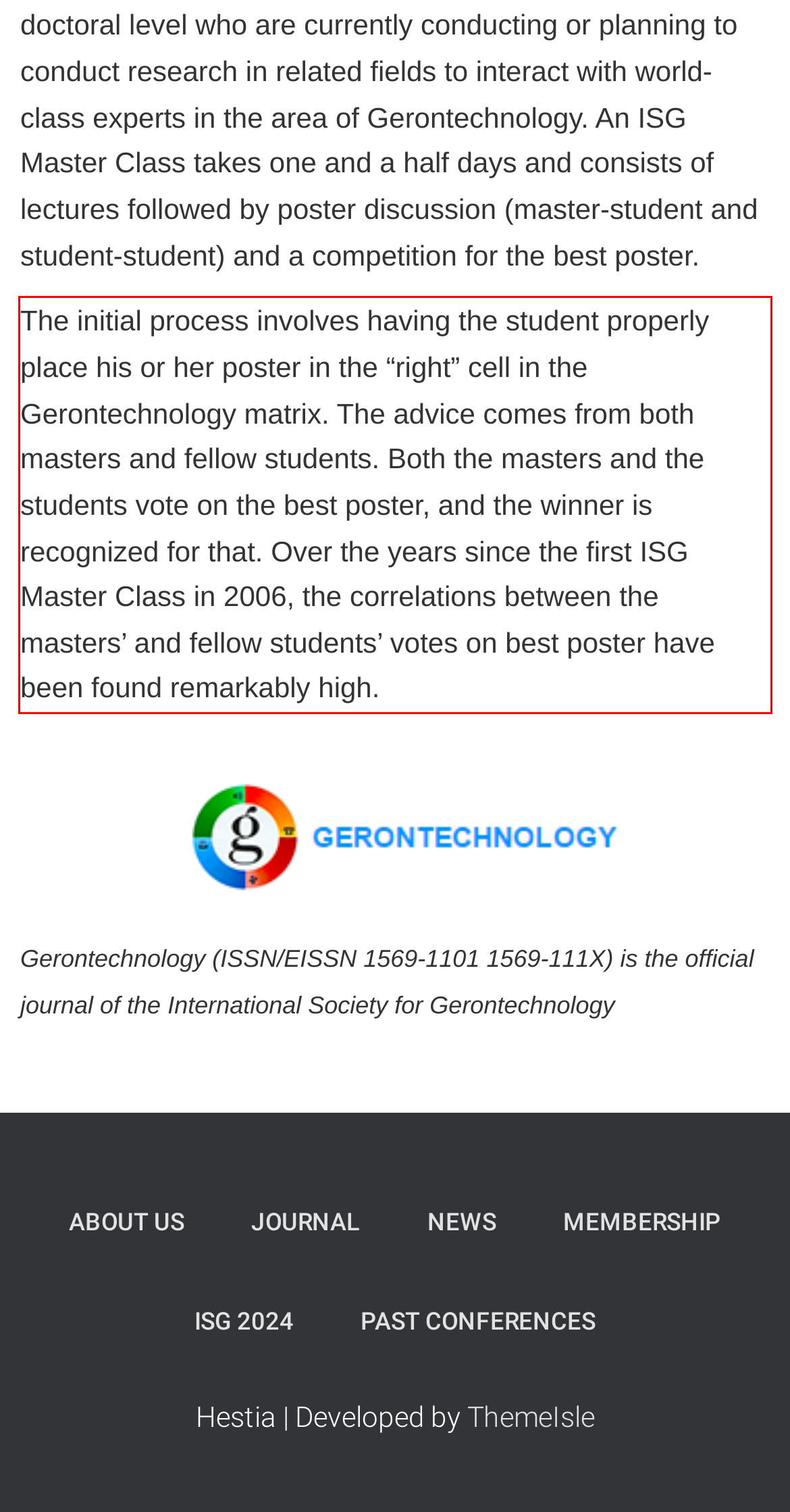Please identify and extract the text content from the UI element encased in a red bounding box on the provided webpage screenshot.

The initial process involves having the student properly place his or her poster in the “right” cell in the Gerontechnology matrix. The advice comes from both masters and fellow students. Both the masters and the students vote on the best poster, and the winner is recognized for that. Over the years since the first ISG Master Class in 2006, the correlations between the masters’ and fellow students’ votes on best poster have been found remarkably high.